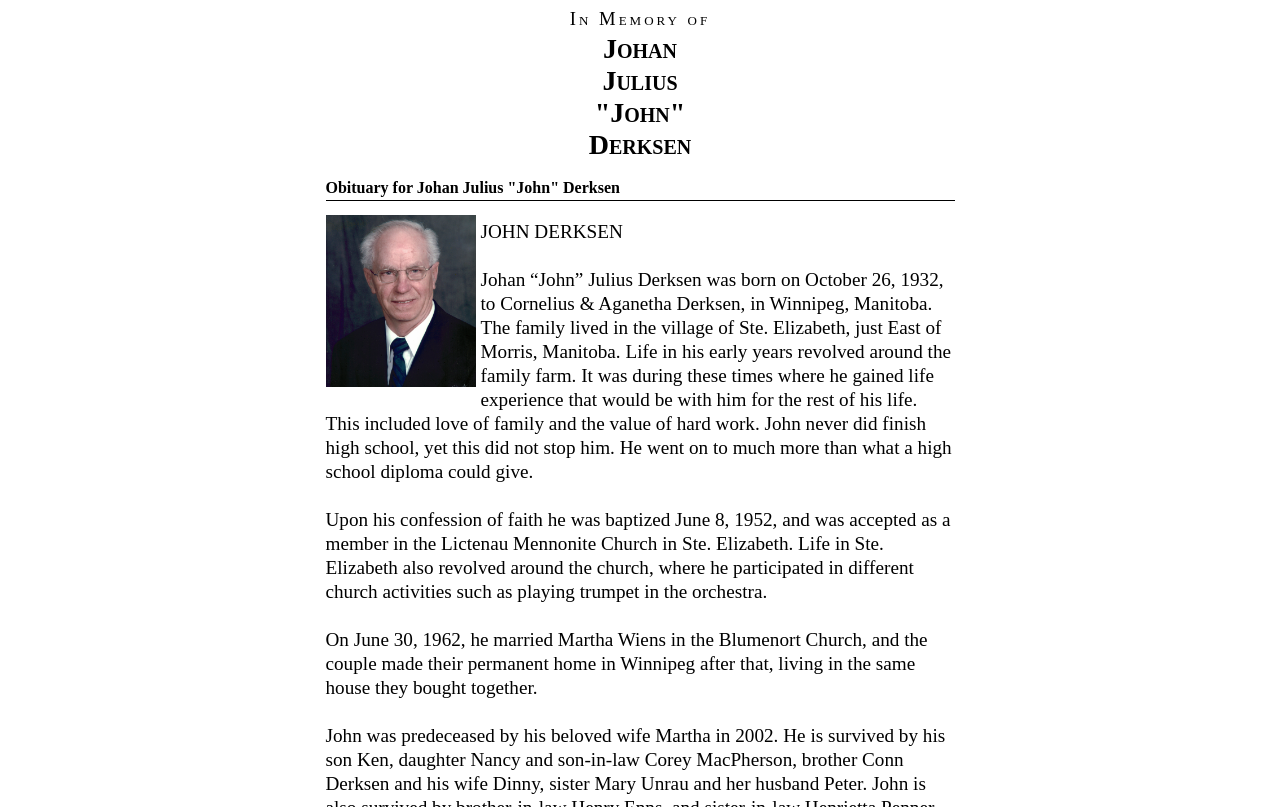Answer the question below in one word or phrase:
Where was Johan born?

Winnipeg, Manitoba